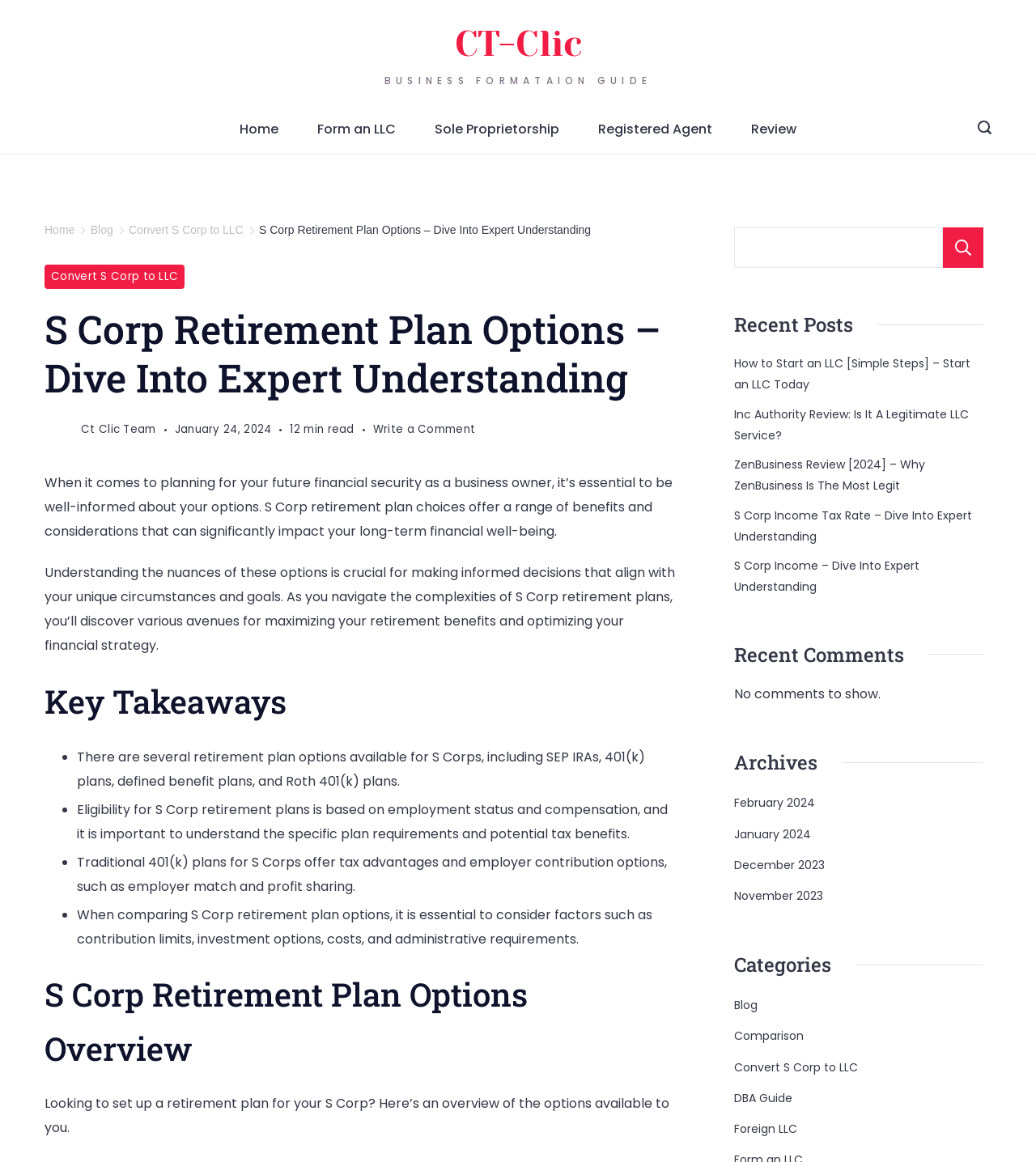Find the bounding box coordinates for the element that must be clicked to complete the instruction: "Click on the 'Home' link". The coordinates should be four float numbers between 0 and 1, indicated as [left, top, right, bottom].

[0.212, 0.091, 0.288, 0.132]